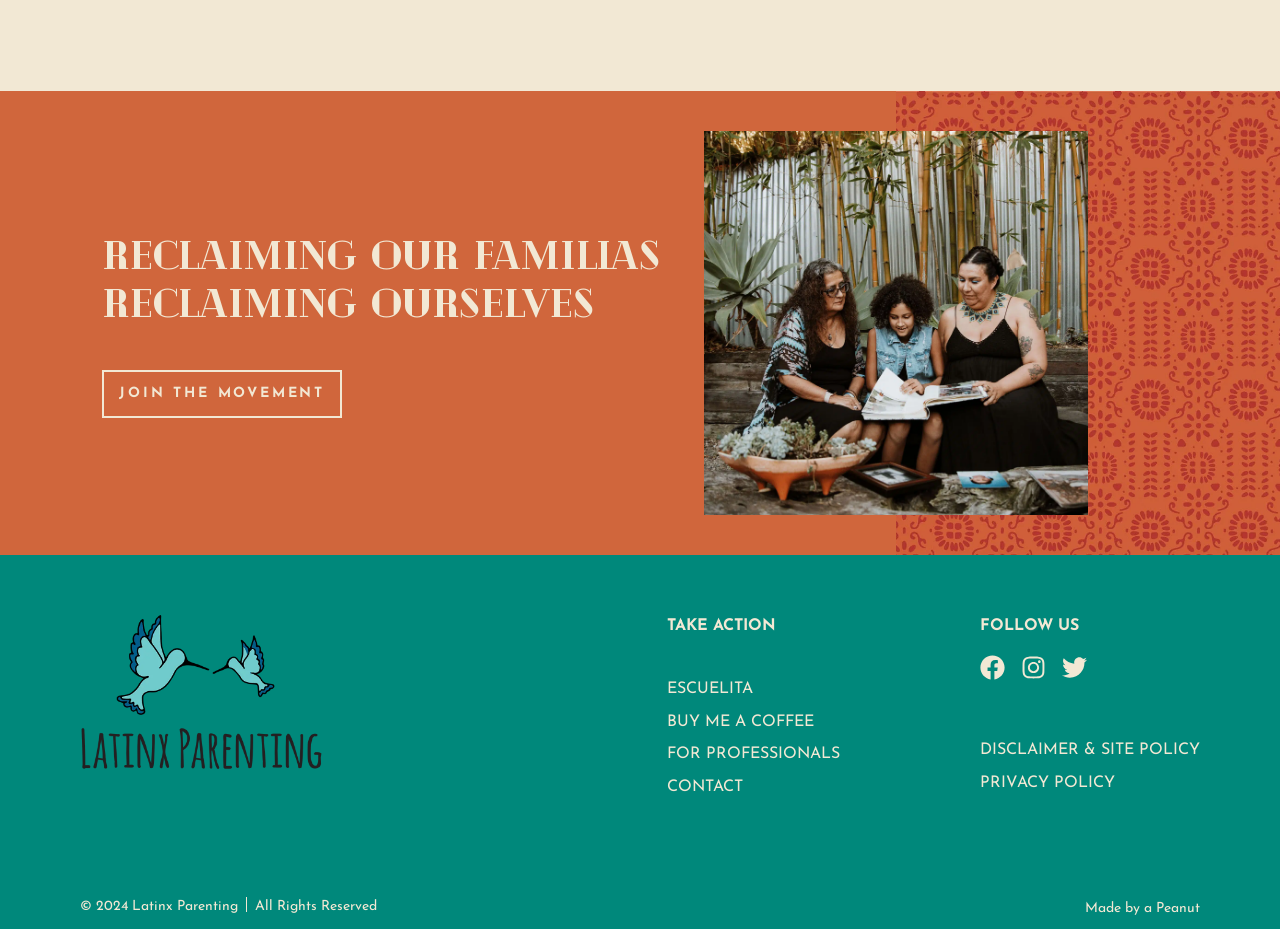Please locate the bounding box coordinates for the element that should be clicked to achieve the following instruction: "Check out the CONTACT page". Ensure the coordinates are given as four float numbers between 0 and 1, i.e., [left, top, right, bottom].

[0.521, 0.838, 0.58, 0.855]